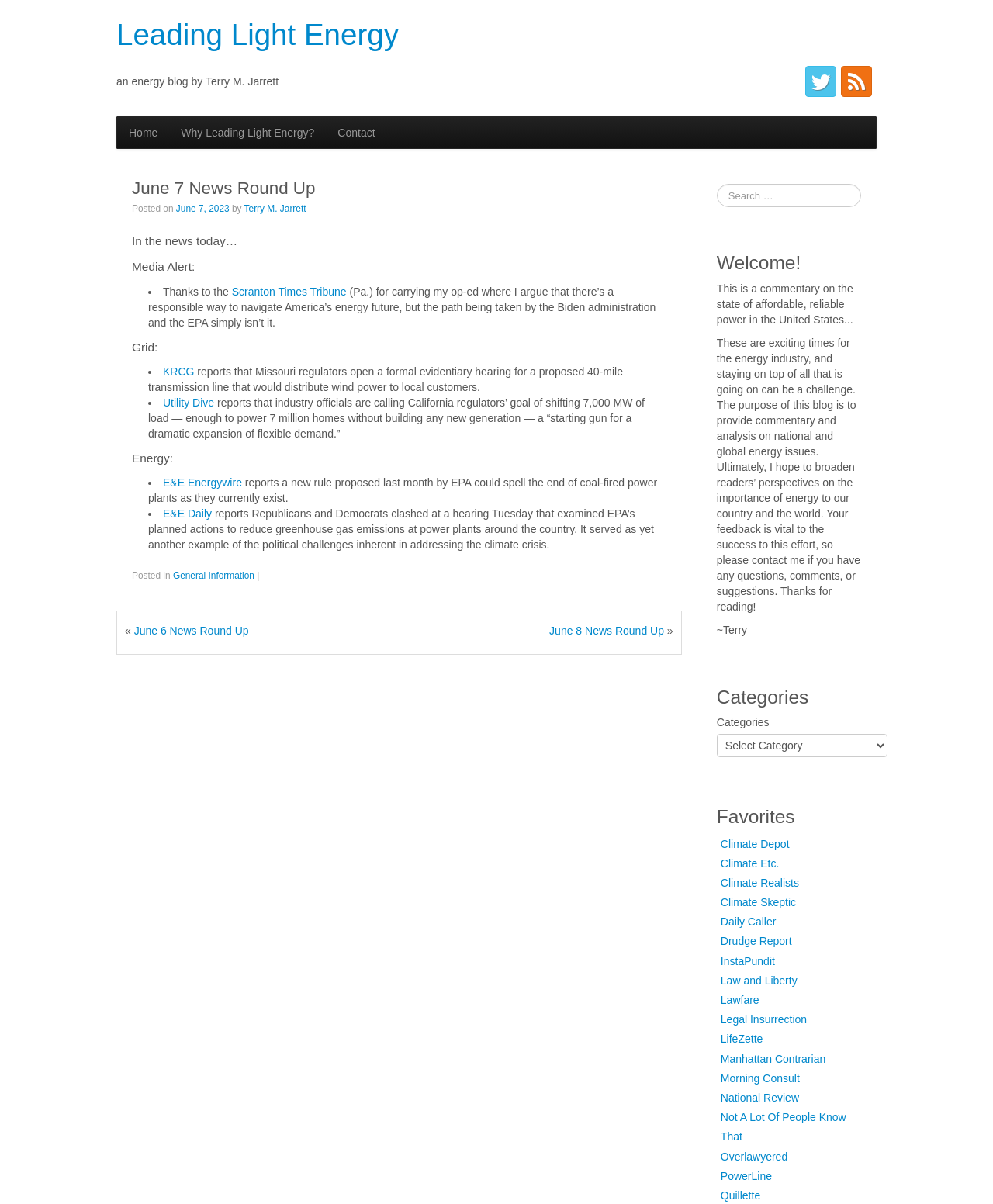Look at the image and answer the question in detail:
What is the name of the energy blog?

The name of the energy blog can be found in the heading element at the top of the webpage, which reads 'Leading Light Energy'. This is also the title of the webpage, indicating that it is the main topic of the blog.